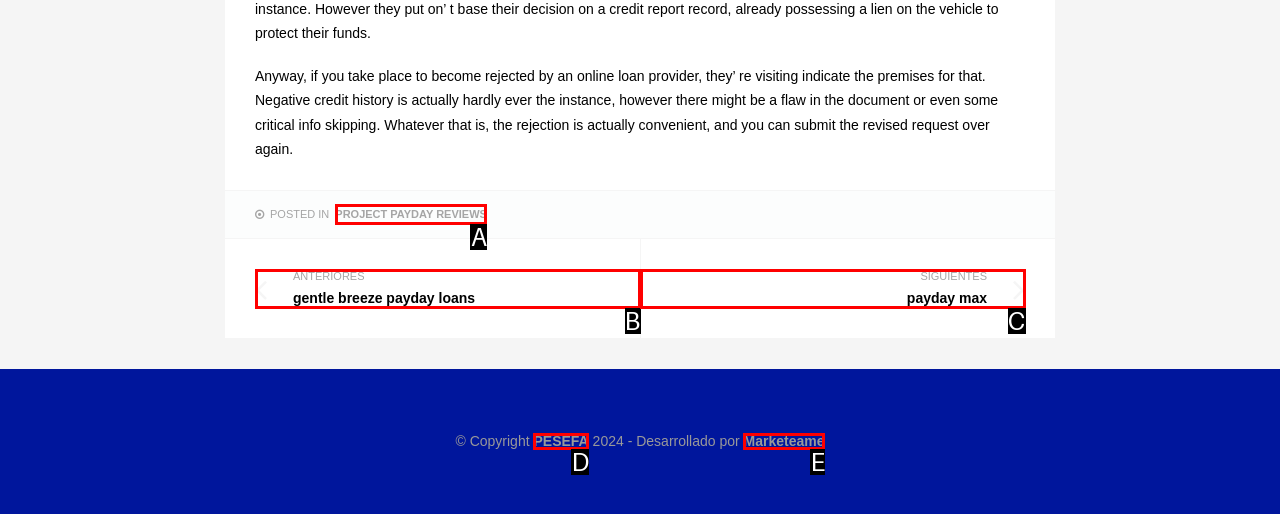Identify the option that corresponds to the description: aria-label="Go to next month" name="next-month". Provide only the letter of the option directly.

None